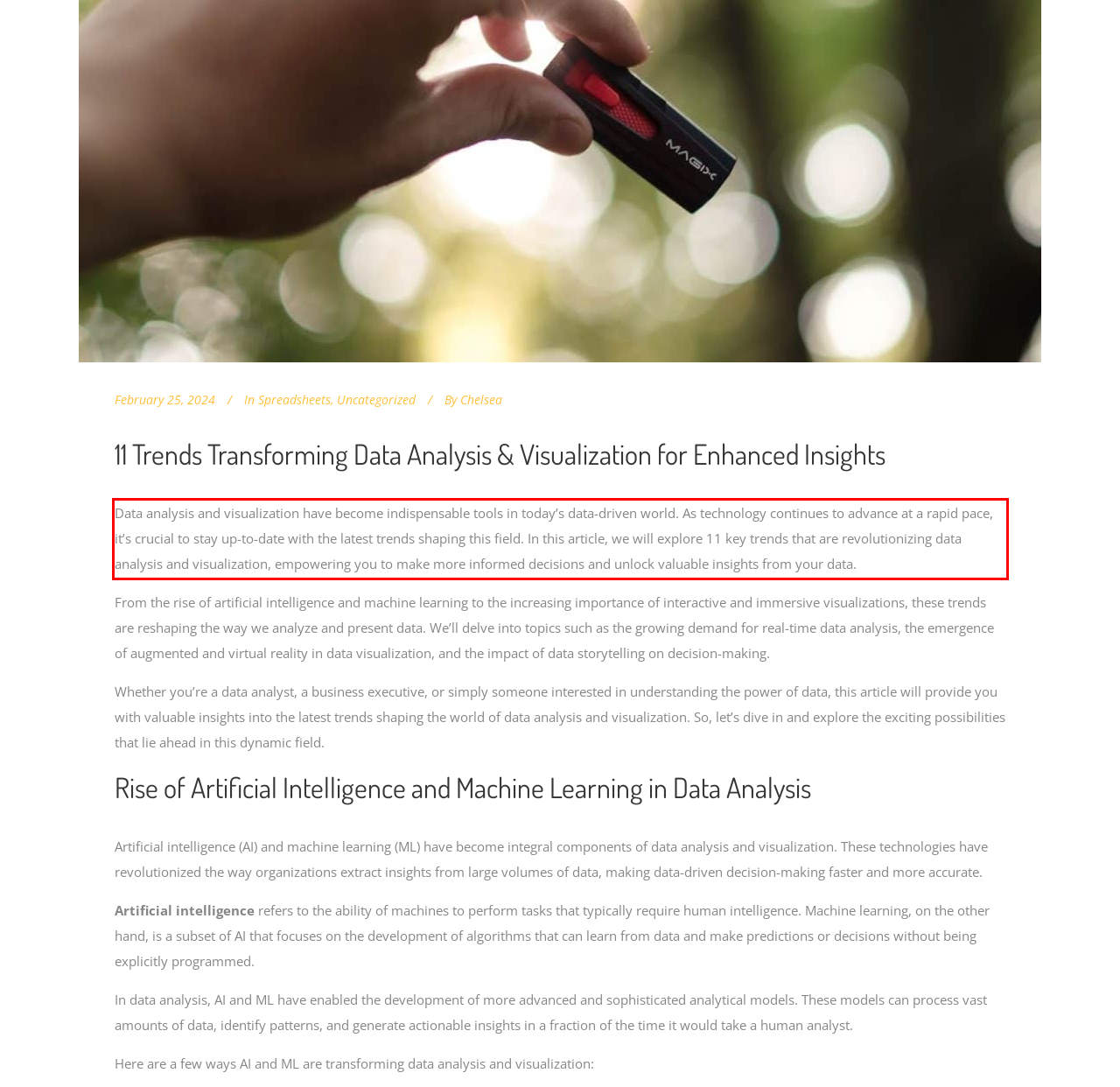Your task is to recognize and extract the text content from the UI element enclosed in the red bounding box on the webpage screenshot.

Data analysis and visualization have become indispensable tools in today’s data-driven world. As technology continues to advance at a rapid pace, it’s crucial to stay up-to-date with the latest trends shaping this field. In this article, we will explore 11 key trends that are revolutionizing data analysis and visualization, empowering you to make more informed decisions and unlock valuable insights from your data.